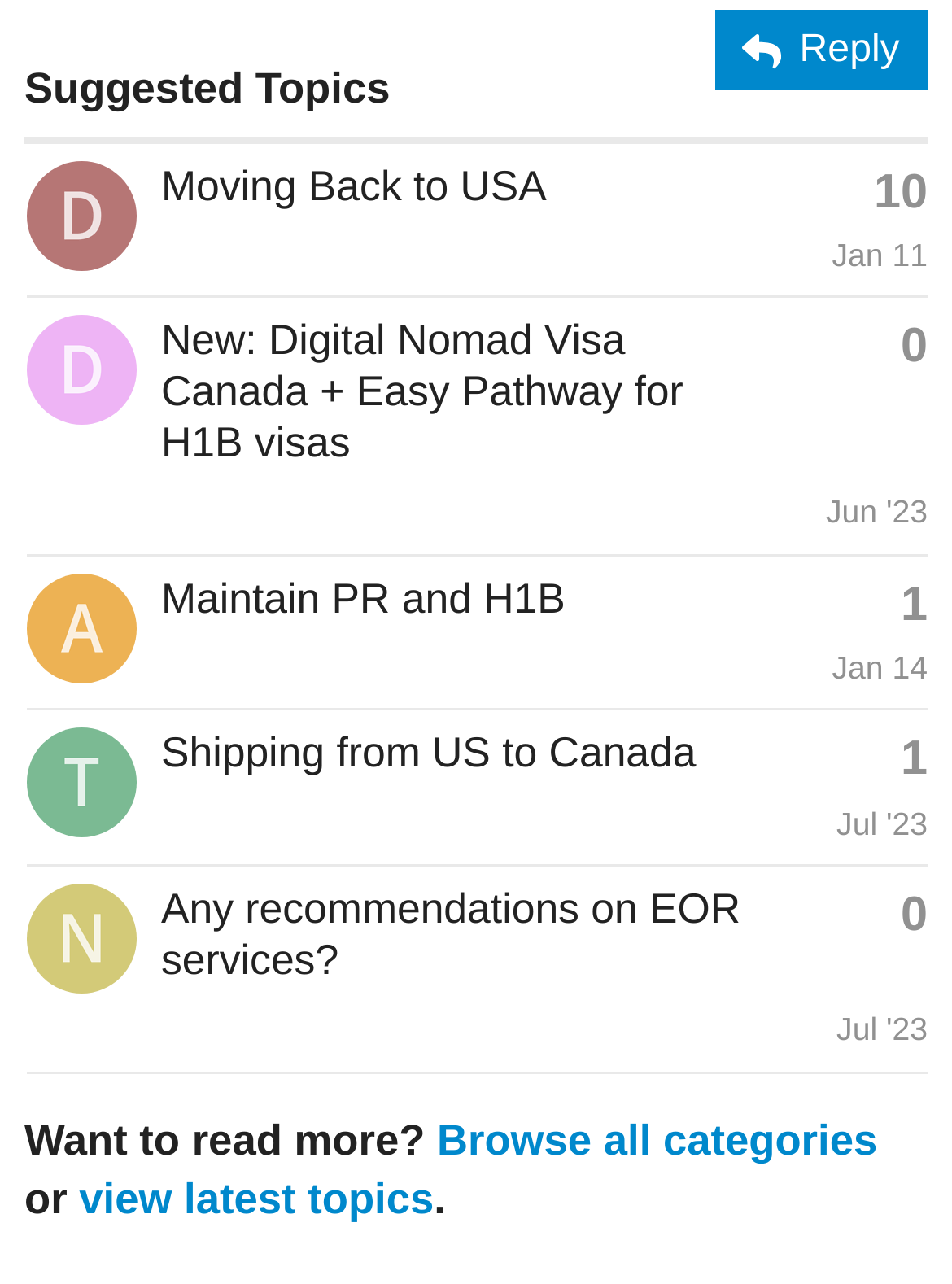Pinpoint the bounding box coordinates of the element you need to click to execute the following instruction: "Click the 'Reply' button". The bounding box should be represented by four float numbers between 0 and 1, in the format [left, top, right, bottom].

[0.751, 0.007, 0.974, 0.071]